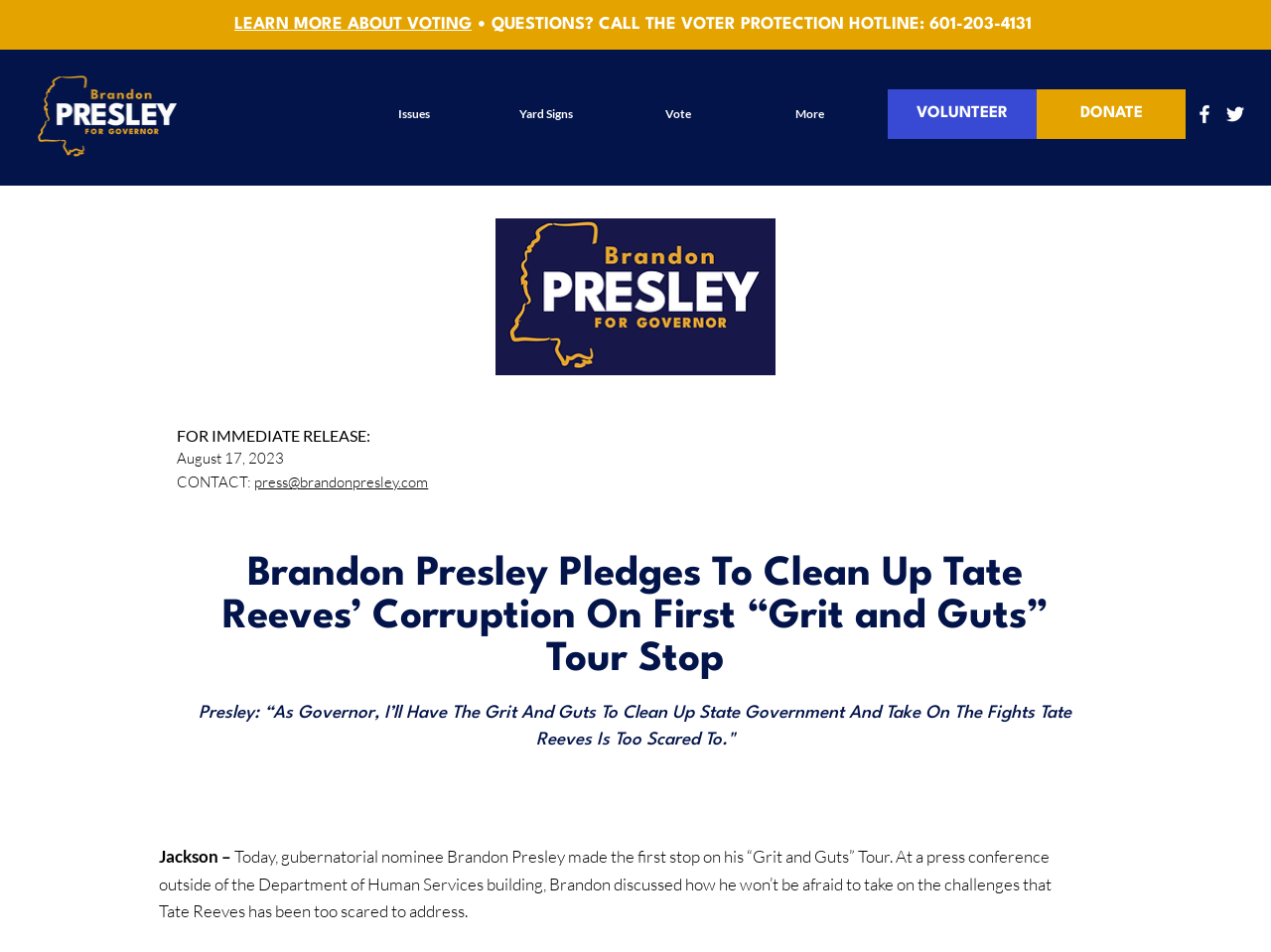What is Brandon Presley's tour called?
Look at the screenshot and give a one-word or phrase answer.

Grit and Guts Tour